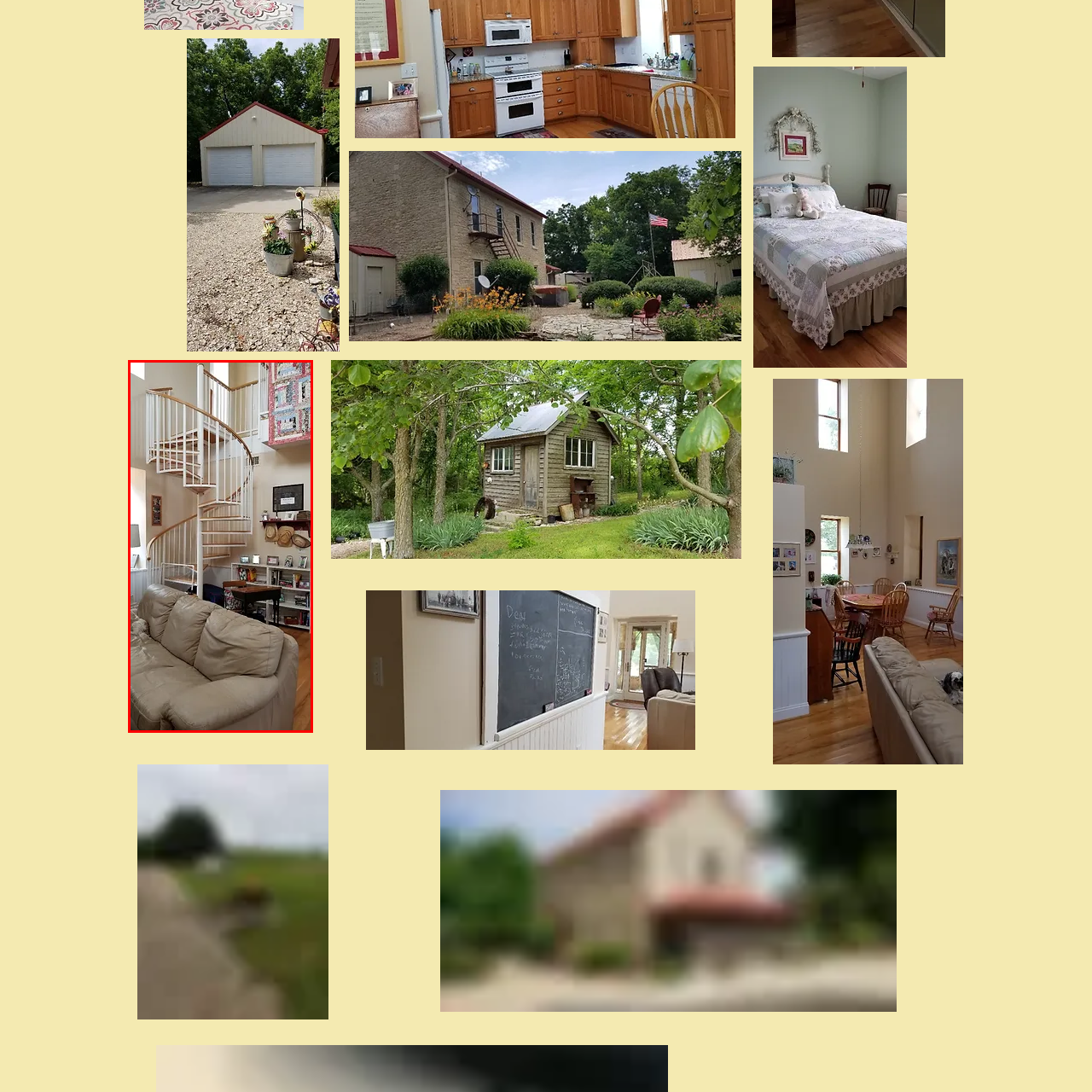Inspect the image surrounded by the red outline and respond to the question with a brief word or phrase:
What is the color of the leather couch?

Light-colored